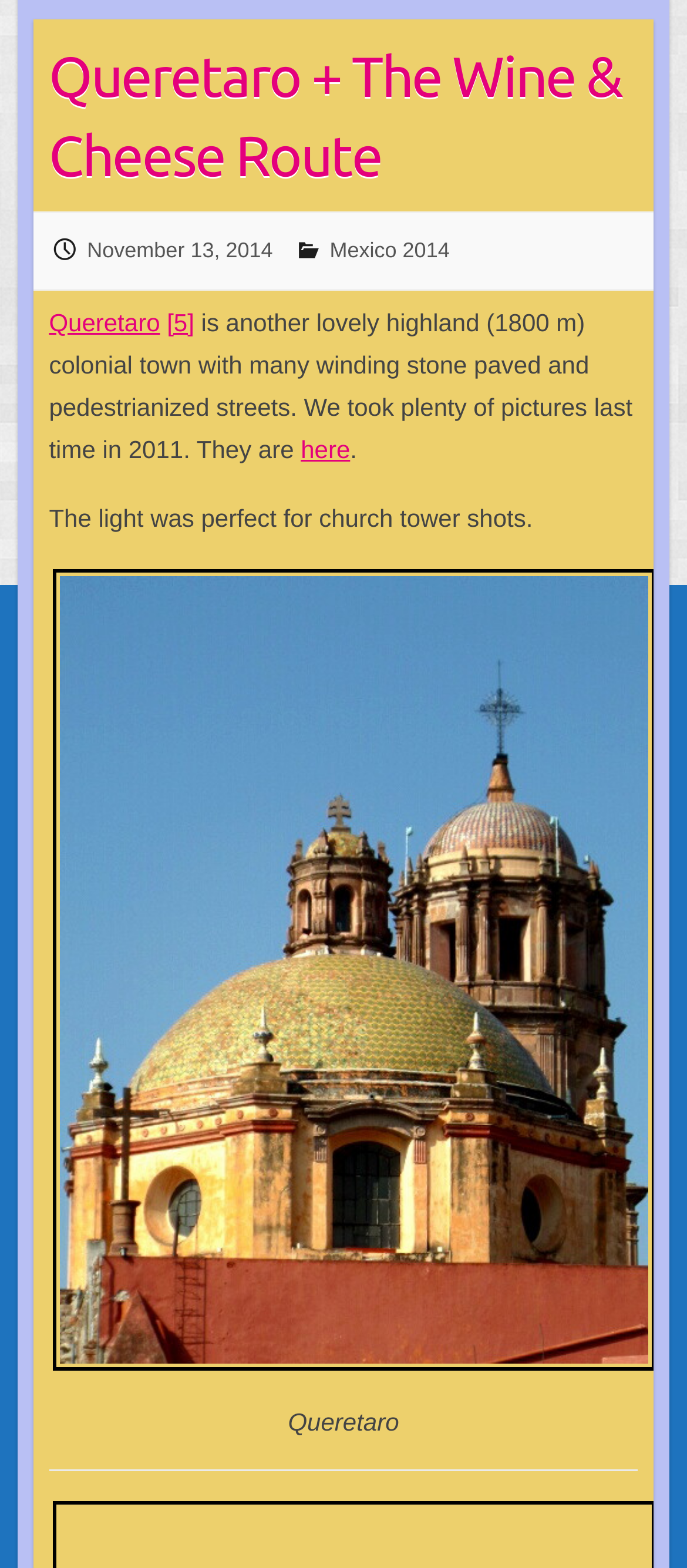Identify the bounding box coordinates for the UI element described as follows: parent_node: Queretaro. Use the format (top-left x, top-left y, bottom-right x, bottom-right y) and ensure all values are floating point numbers between 0 and 1.

[0.071, 0.365, 0.959, 0.383]